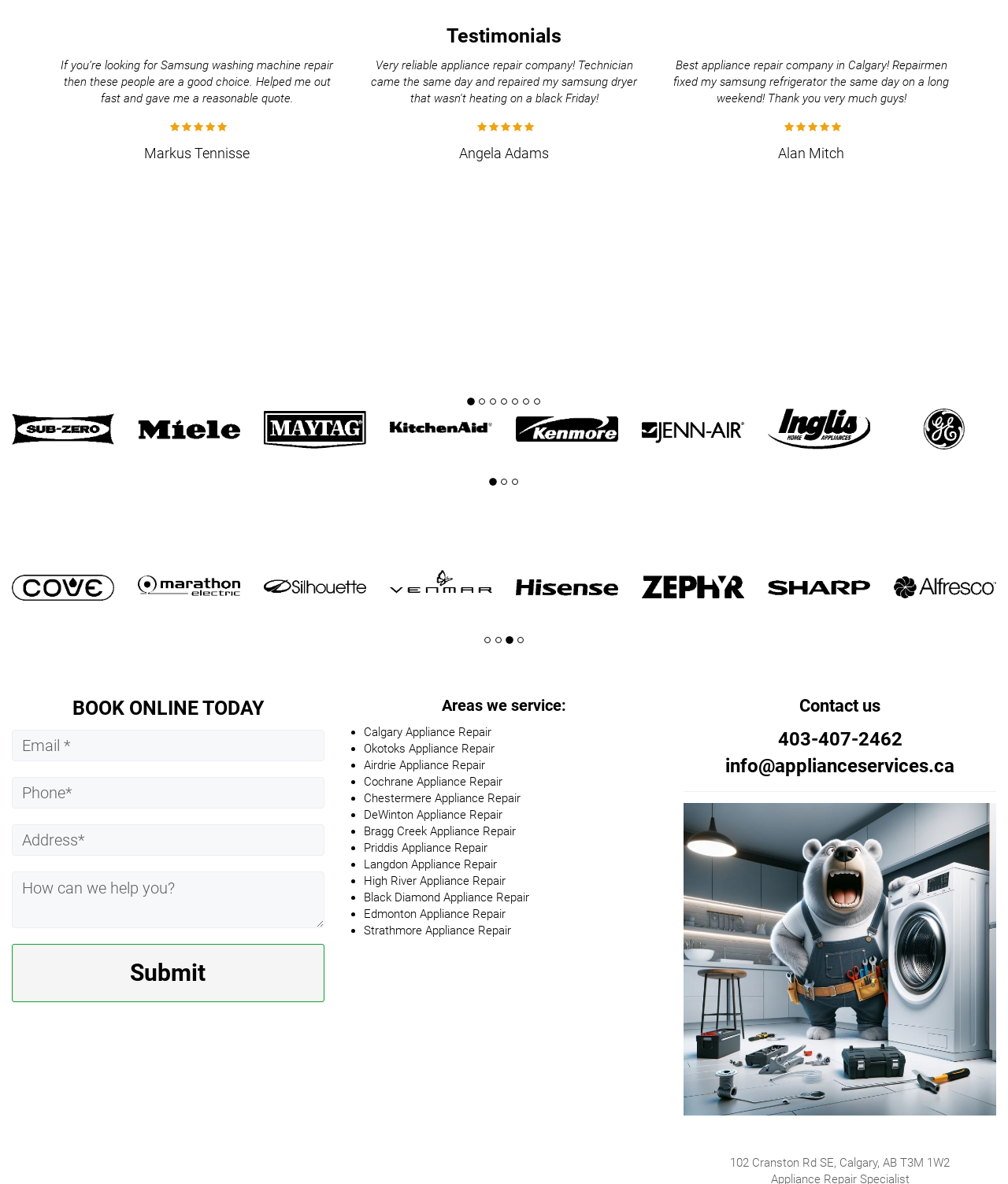Please give a succinct answer to the question in one word or phrase:
What type of appliances does the service repair?

Large appliances